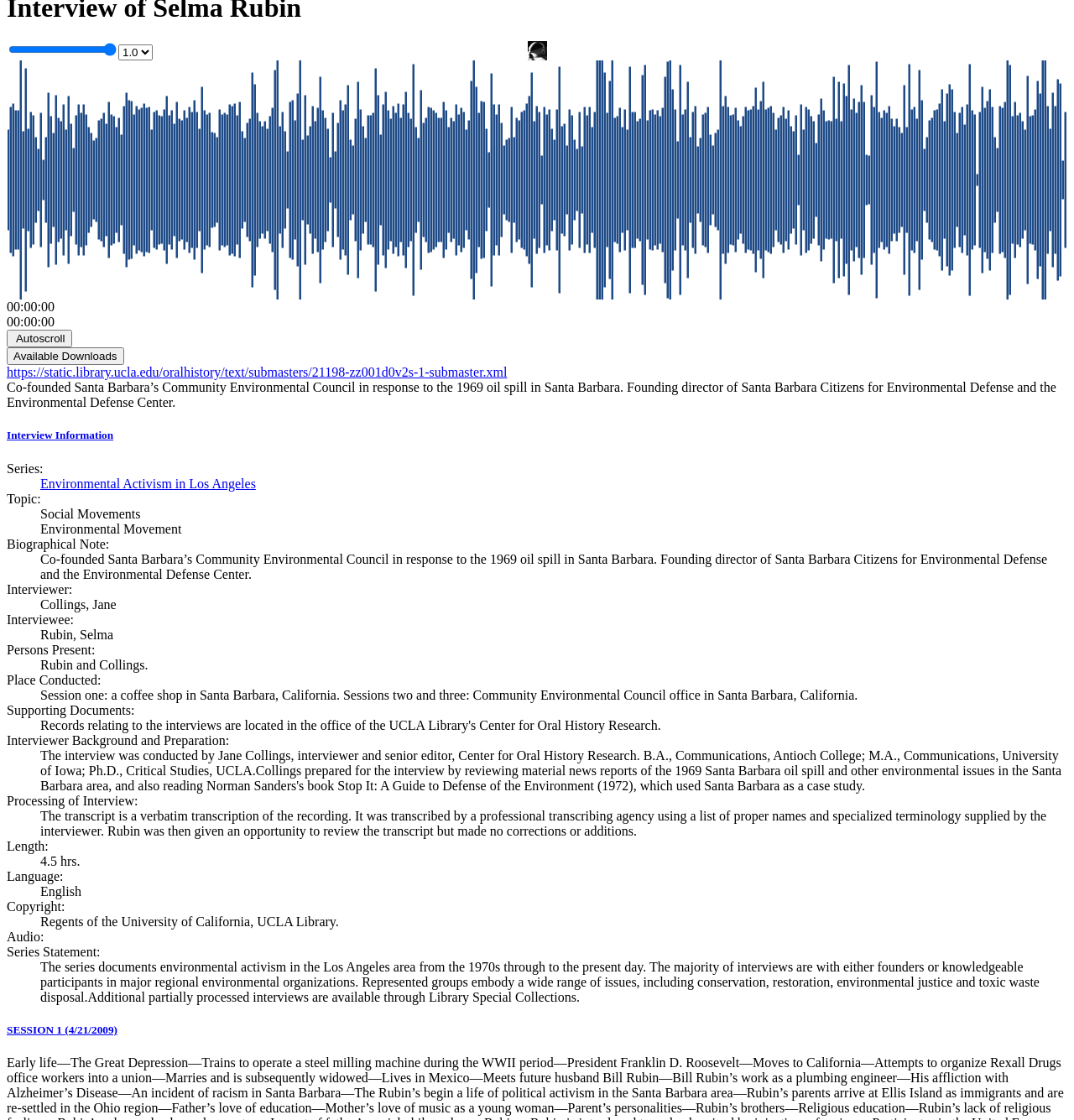Determine the bounding box coordinates of the UI element described by: "Environmental Activism in Los Angeles".

[0.038, 0.425, 0.238, 0.438]